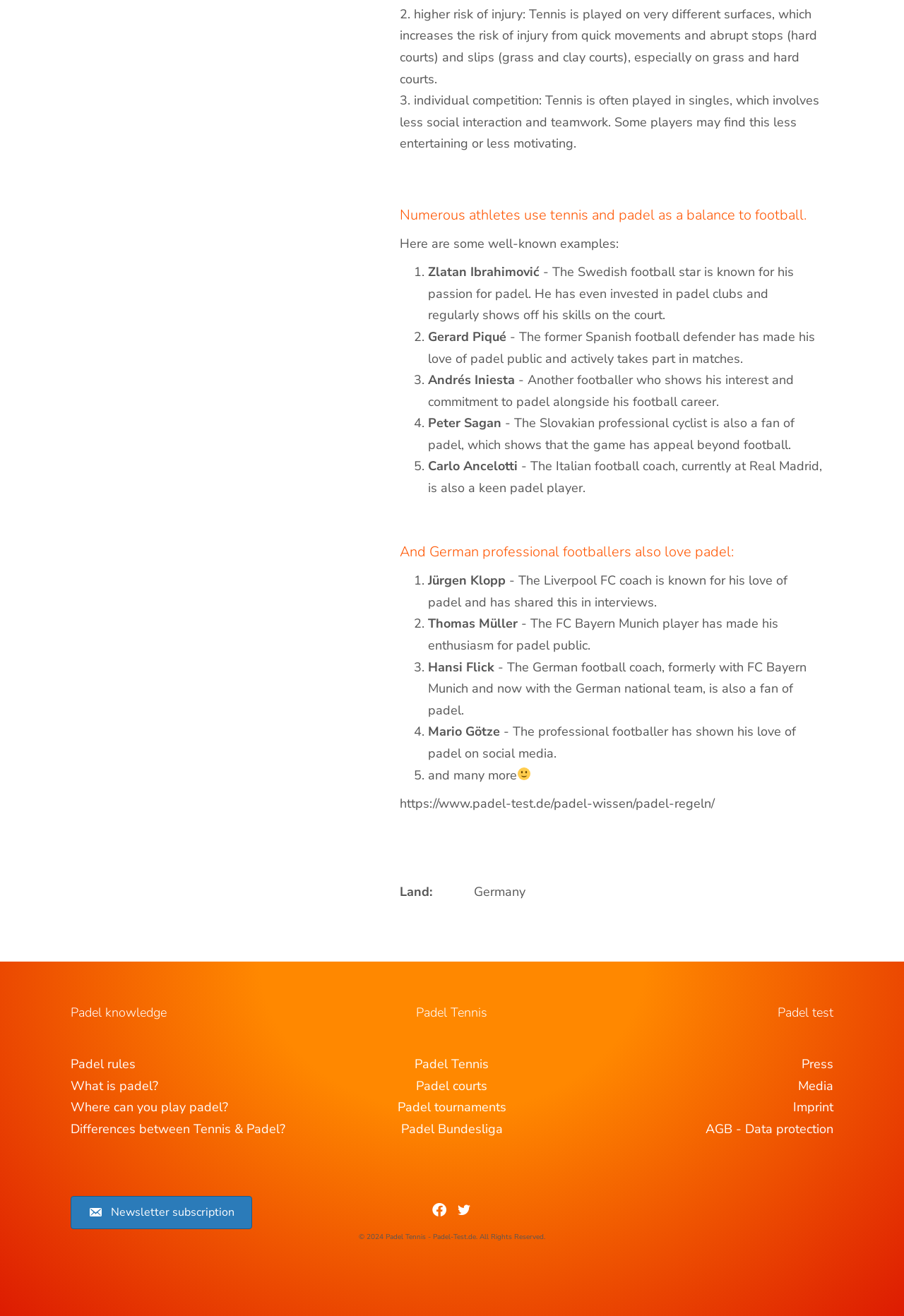What is the sport mentioned in the first sentence?
Answer the question with a single word or phrase derived from the image.

Tennis